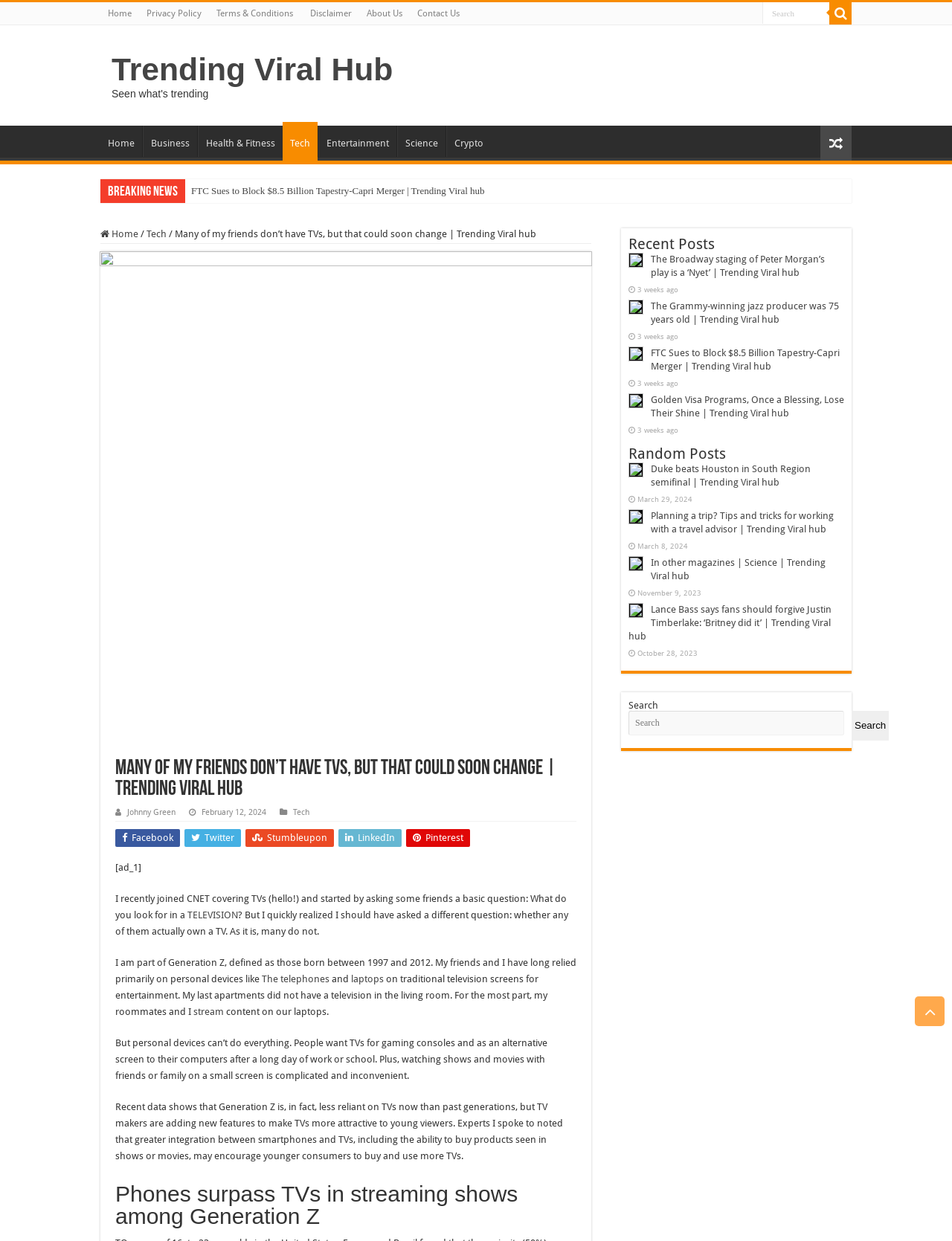Please study the image and answer the question comprehensively:
What is the topic of the article?

I determined the answer by reading the text of the article which mentions TVs and their usage among Generation Z.